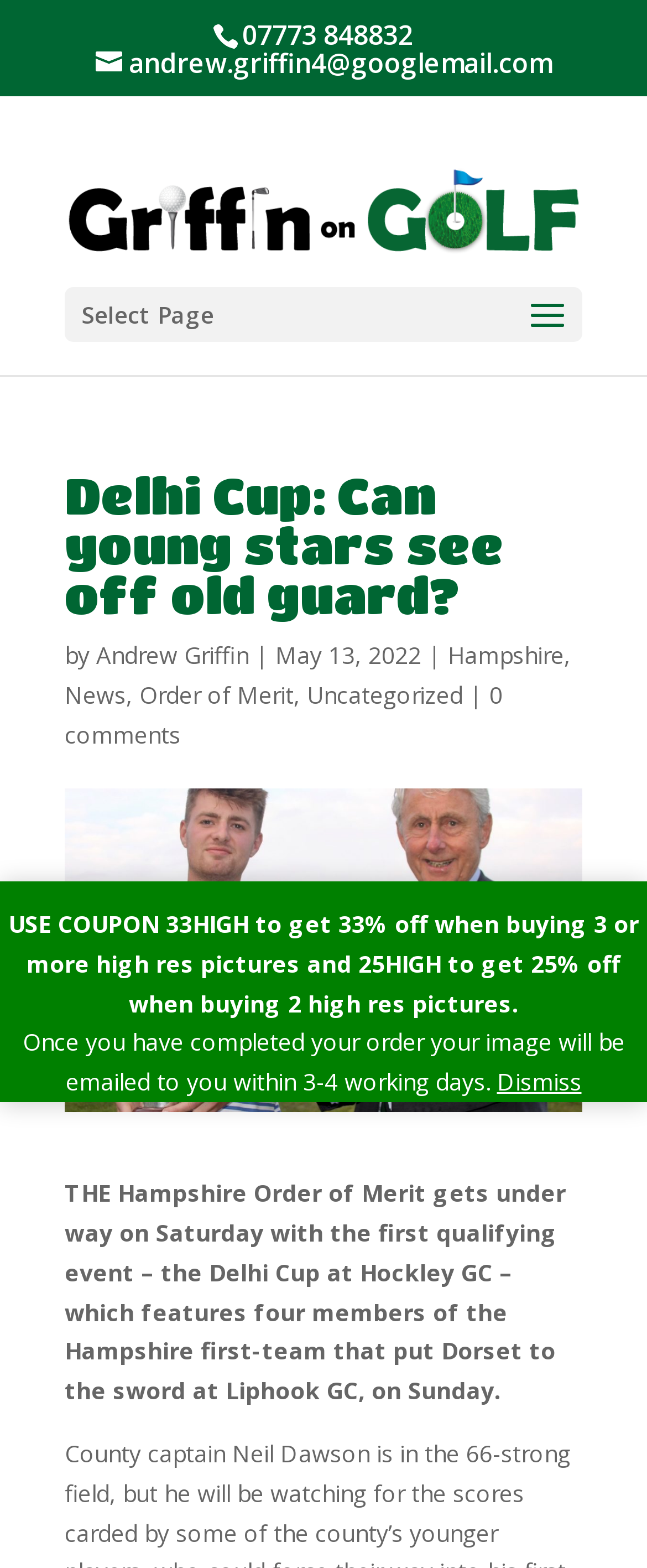Extract the bounding box coordinates of the UI element described: "Andrew Griffin". Provide the coordinates in the format [left, top, right, bottom] with values ranging from 0 to 1.

[0.149, 0.408, 0.385, 0.428]